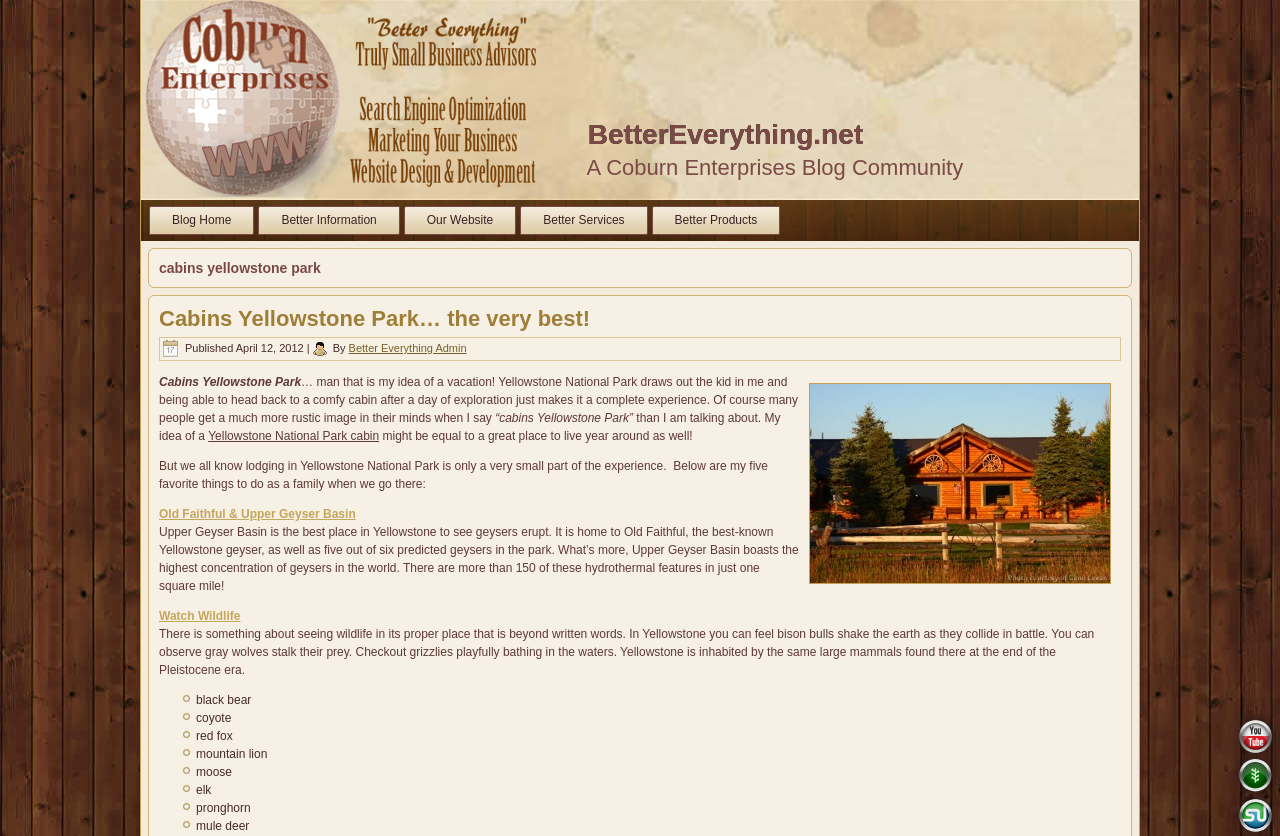Summarize the webpage comprehensively, mentioning all visible components.

This webpage is about cabins in Yellowstone Park, with a focus on the author's personal experience and favorite activities to do with their family in the park. 

At the top right corner, there are three social media buttons for Stumbleupon, Newsvine, and Youtube. Below them, there is a link to the website's homepage, "BetterEverything.net", and a tagline "A Coburn Enterprises Blog Community". 

On the left side, there is a navigation menu with links to "Blog Home", "Better Information", "Our Website", "Better Services", and "Better Products". 

The main content of the webpage is an article about cabins in Yellowstone Park. The article title "cabins yellowstone park" is displayed prominently, followed by a subtitle "Cabins Yellowstone Park… the very best!". The author shares their enthusiasm for visiting Yellowstone National Park and staying in a comfortable cabin after a day of exploration. 

Below the title, there is a section with the publication date and time, and the author's name, "Better Everything Admin", with a small image next to it. 

The article then dives into the author's favorite activities to do with their family in Yellowstone, including visiting Old Faithful and Upper Geyser Basin, watching wildlife, and more. The text is interspersed with links to specific attractions and activities, such as "Old Faithful & Upper Geyser Basin" and "Watch Wildlife". 

Throughout the article, there are several paragraphs of text describing the author's experiences and recommendations, including a list of wildlife that can be seen in the park, such as bison, gray wolves, grizzly bears, and more.